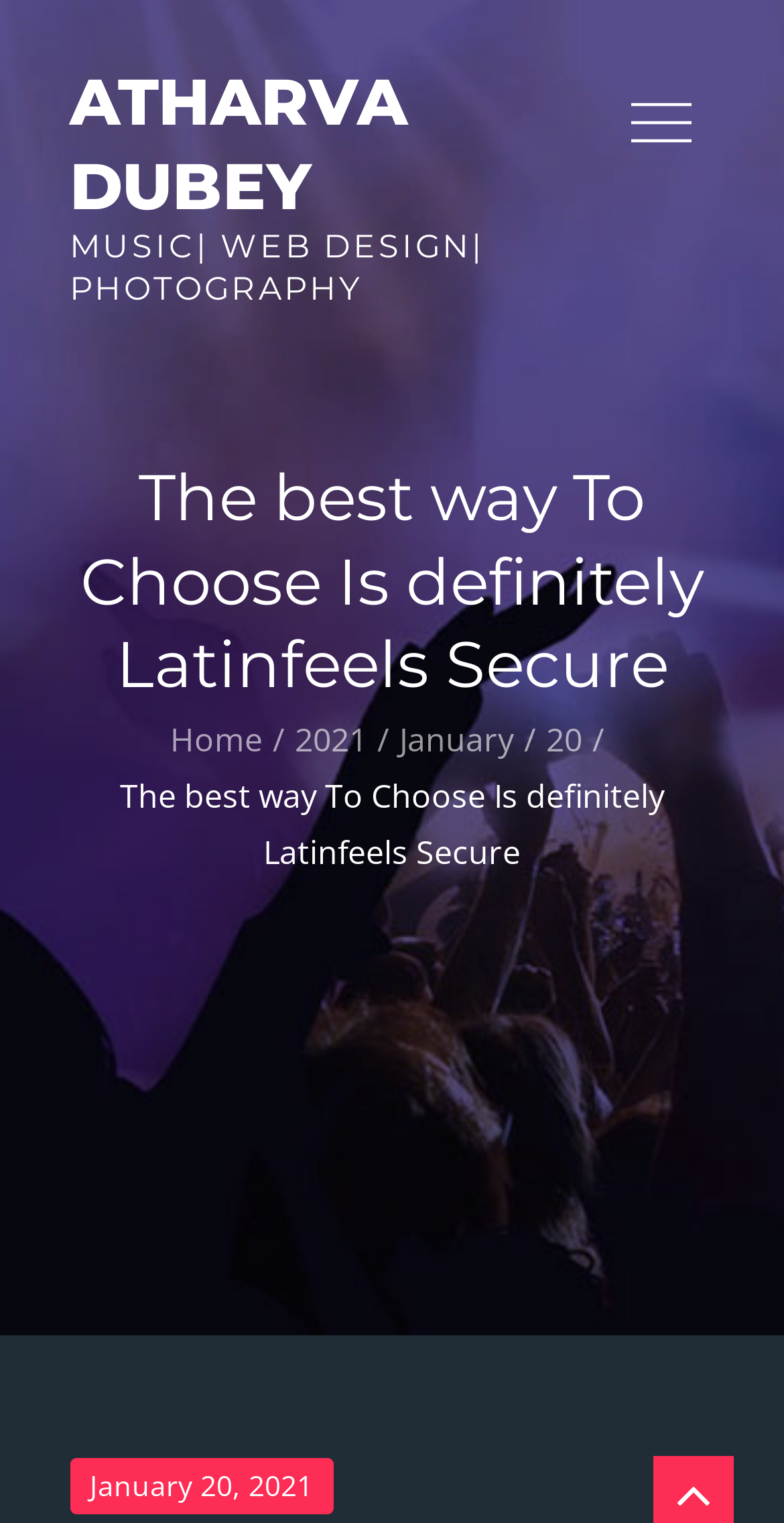Using the description "January 20, 2021", locate and provide the bounding box of the UI element.

[0.088, 0.957, 0.424, 0.994]